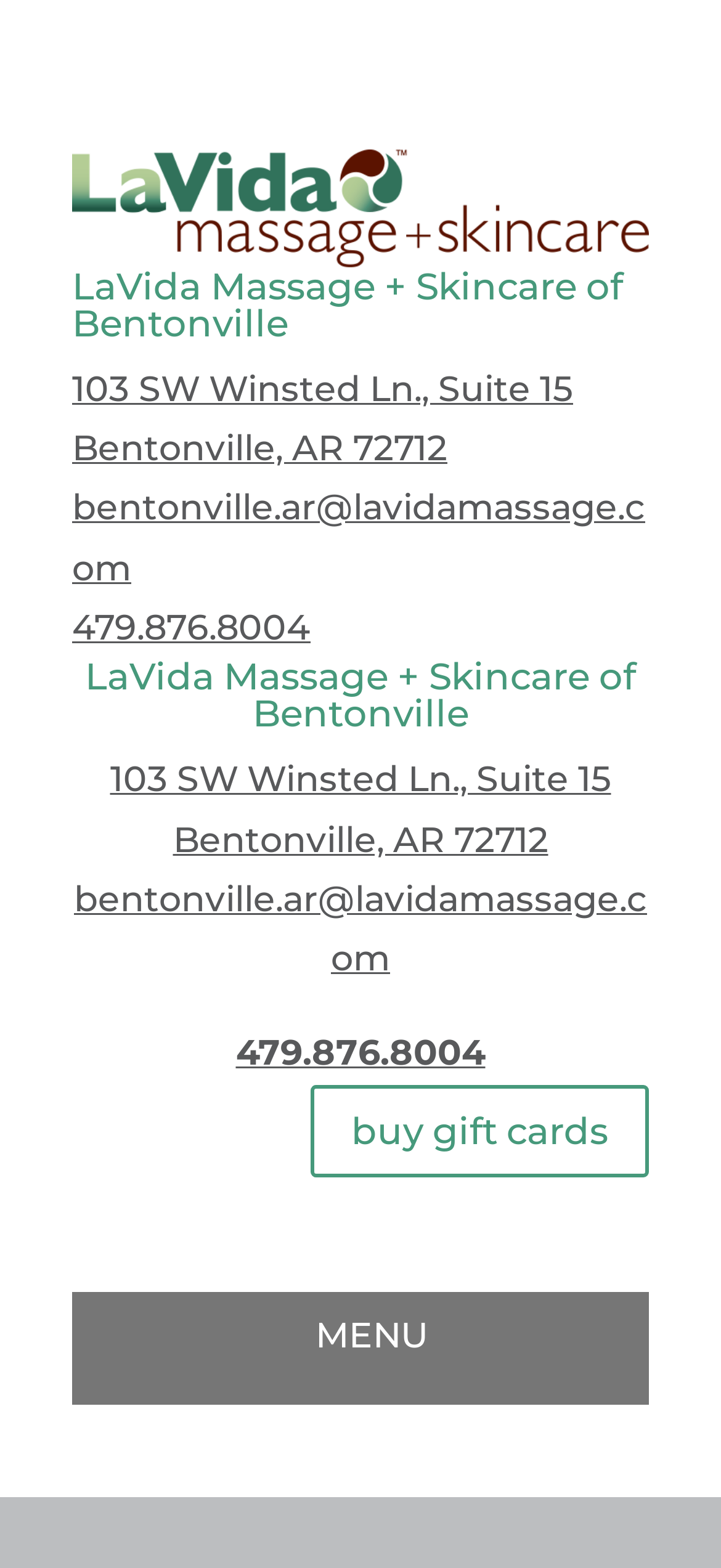What is the phone number of LaVida Massage + Skincare of Bentonville?
Give a single word or phrase as your answer by examining the image.

479.876.8004